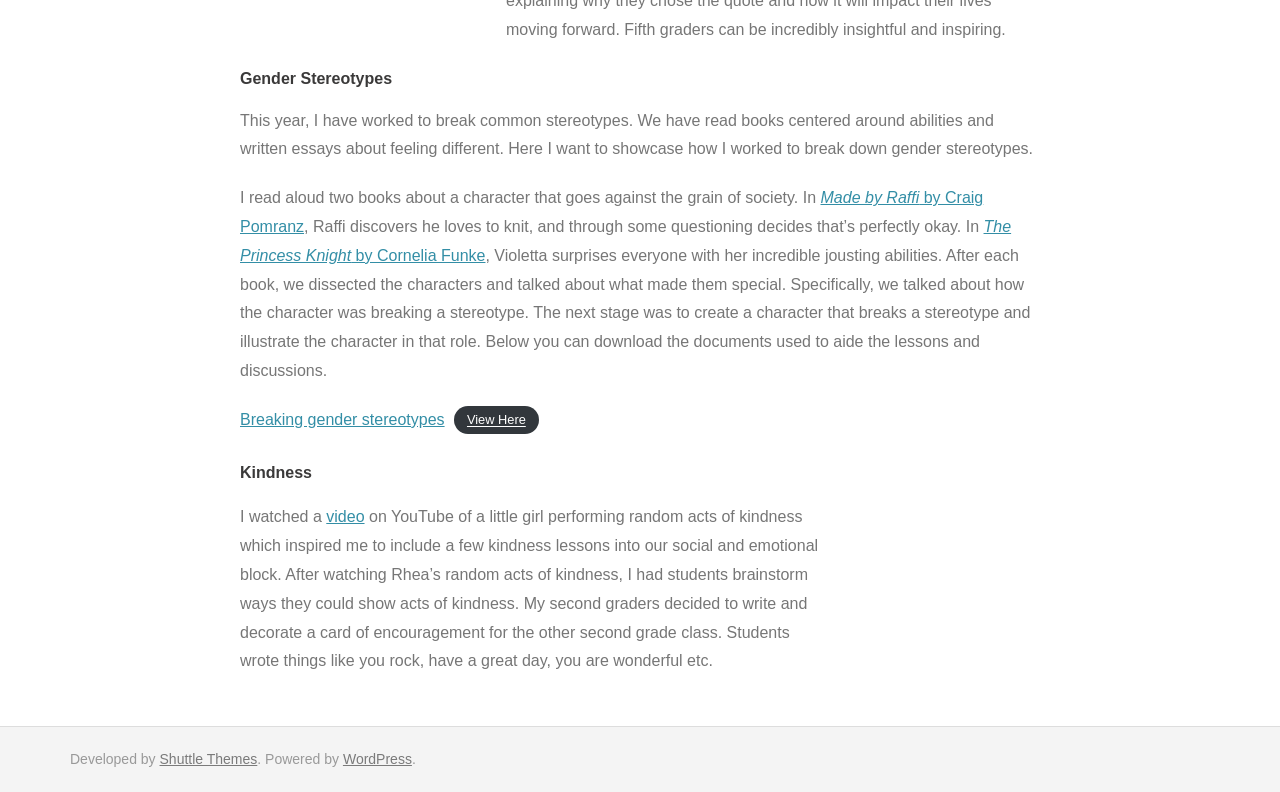Bounding box coordinates are specified in the format (top-left x, top-left y, bottom-right x, bottom-right y). All values are floating point numbers bounded between 0 and 1. Please provide the bounding box coordinate of the region this sentence describes: video

[0.255, 0.642, 0.285, 0.663]